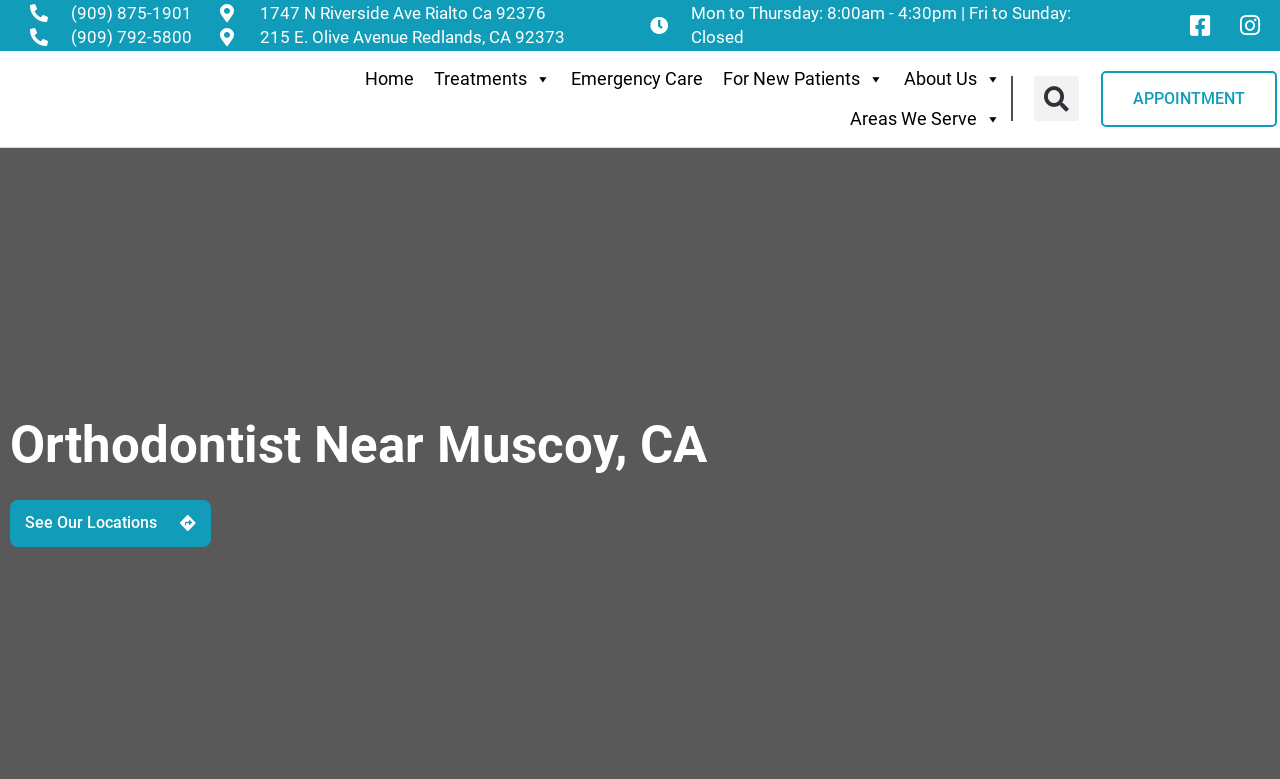What is the title or heading displayed on the webpage?

Orthodontist Near Muscoy, CA